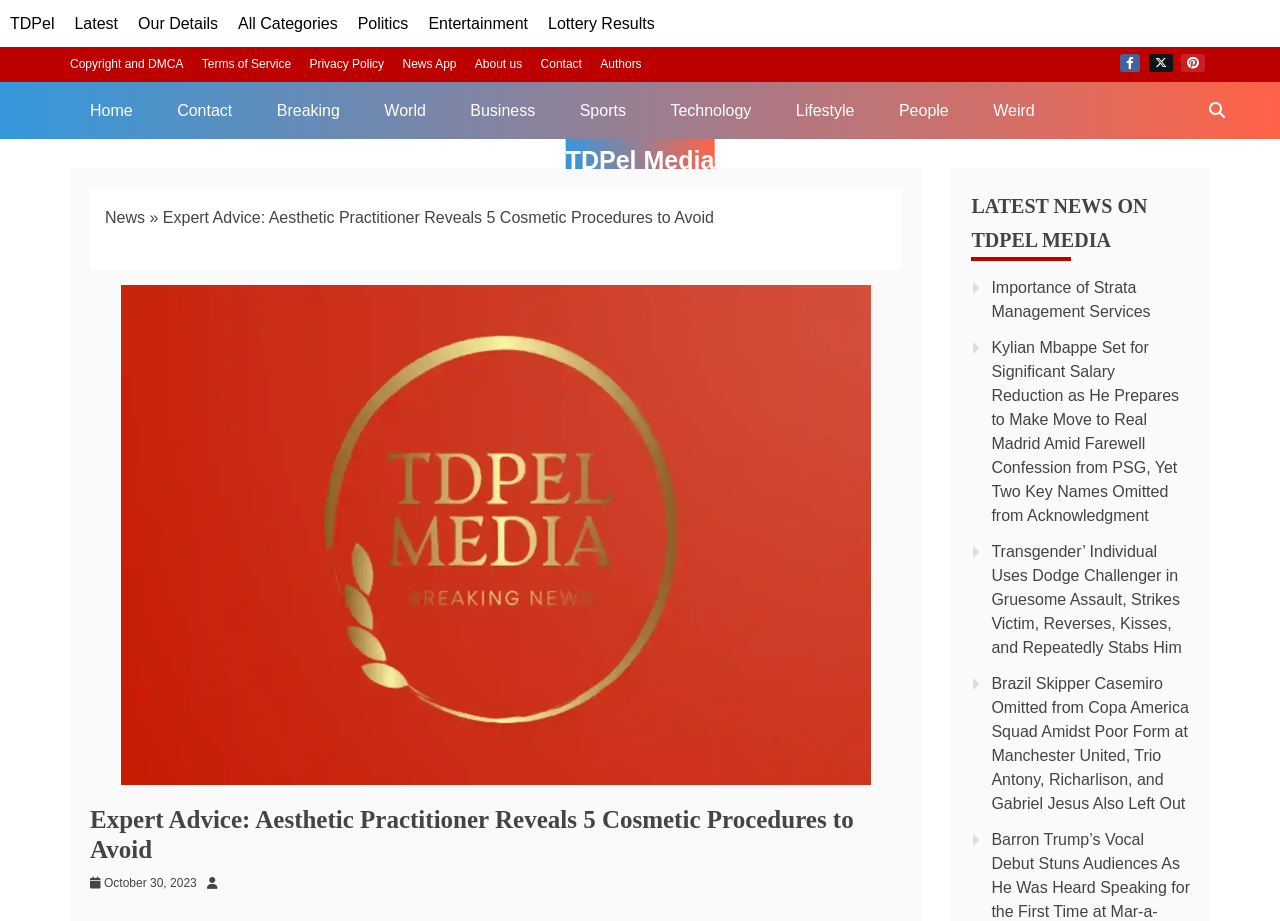What is the purpose of the 'Search TDPel Media' link? Please answer the question using a single word or phrase based on the image.

To search the website